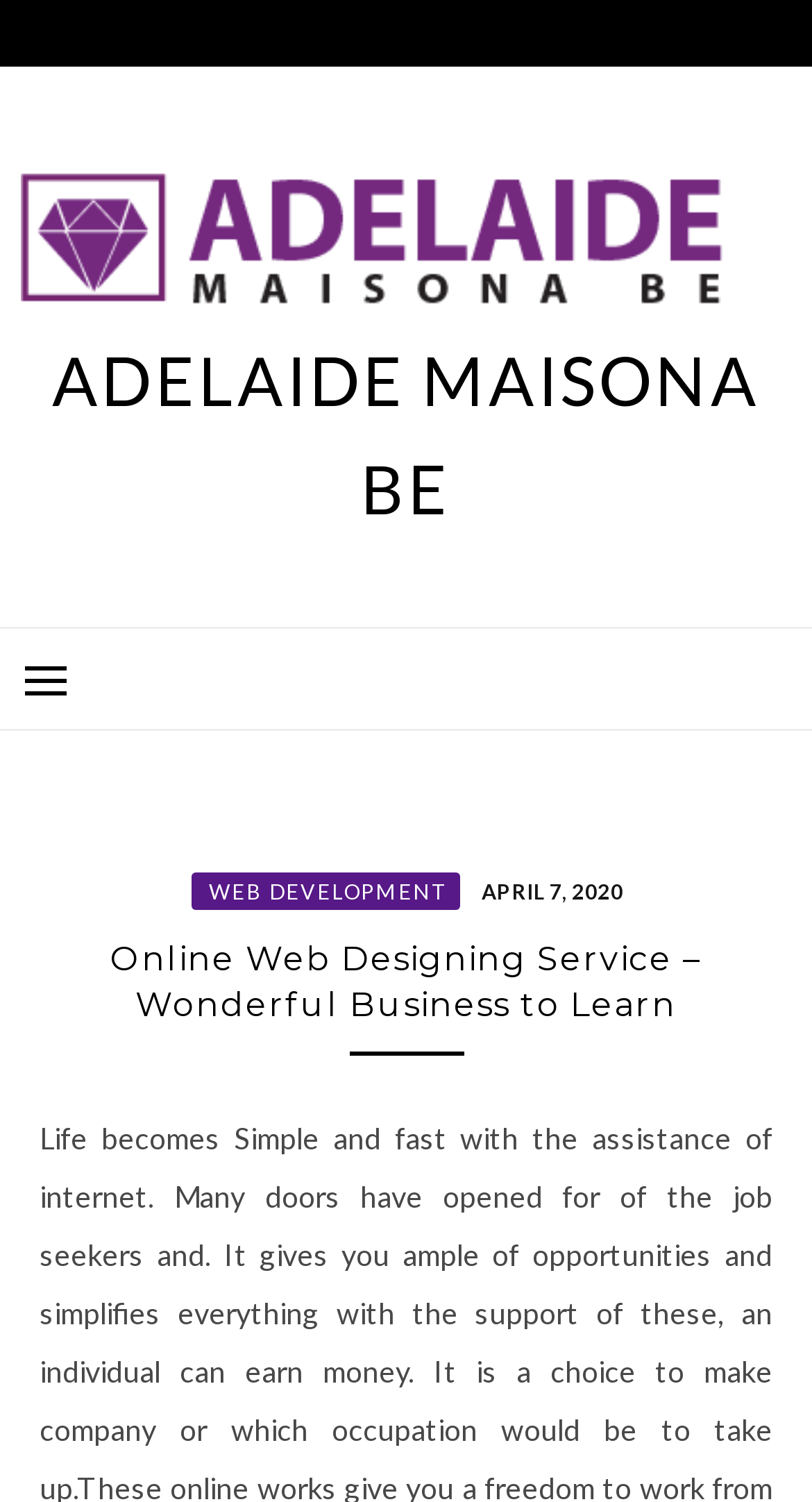What is the topic of the webpage?
Provide a comprehensive and detailed answer to the question.

The topic of the webpage can be inferred from the heading element that reads 'Online Web Designing Service –Wonderful Business to Learn'. This heading is a subheading of the main heading 'ADELAIDE MAISONA BE'.